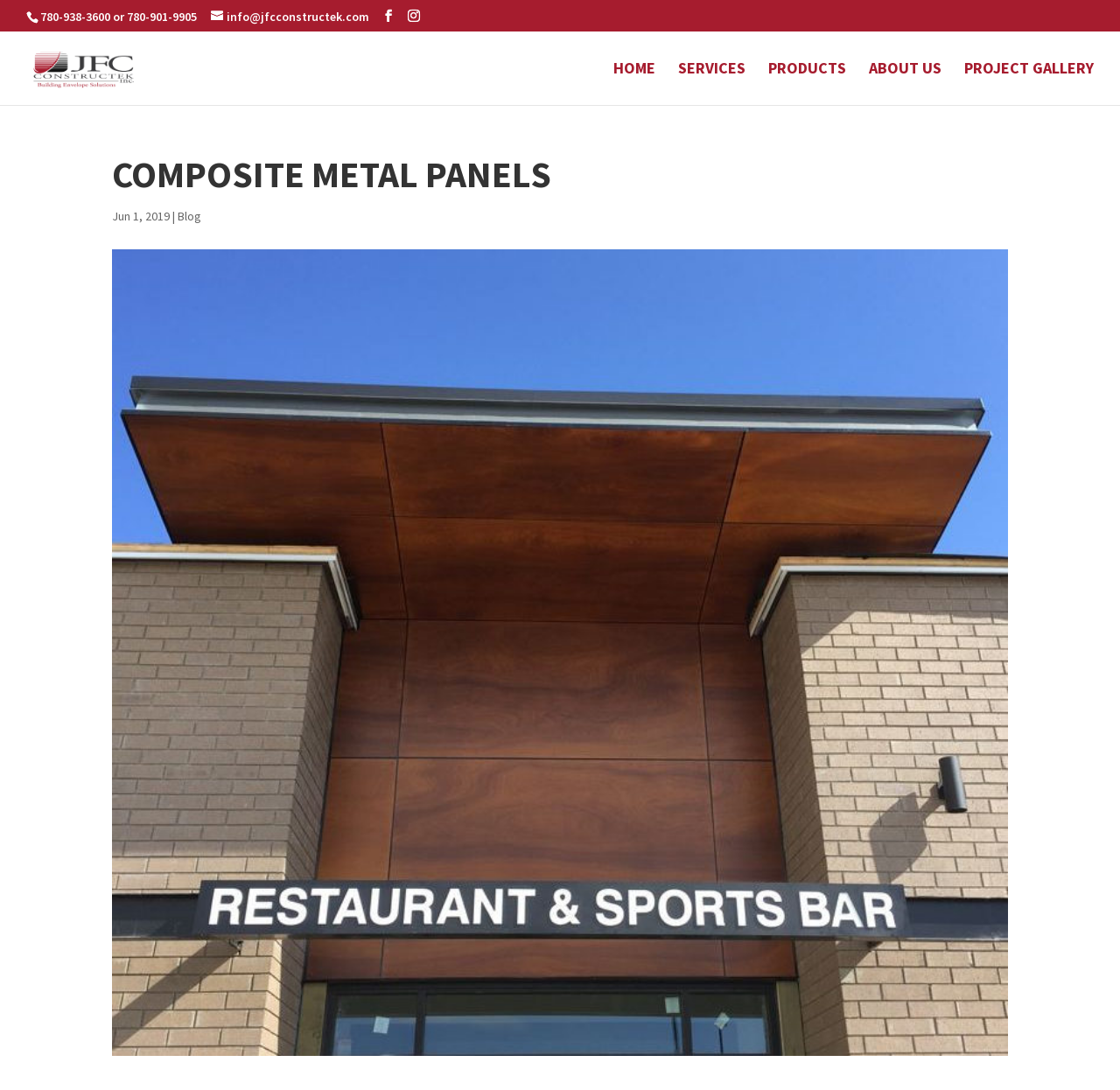Please find and report the bounding box coordinates of the element to click in order to perform the following action: "Go to the home page". The coordinates should be expressed as four float numbers between 0 and 1, in the format [left, top, right, bottom].

[0.548, 0.057, 0.585, 0.096]